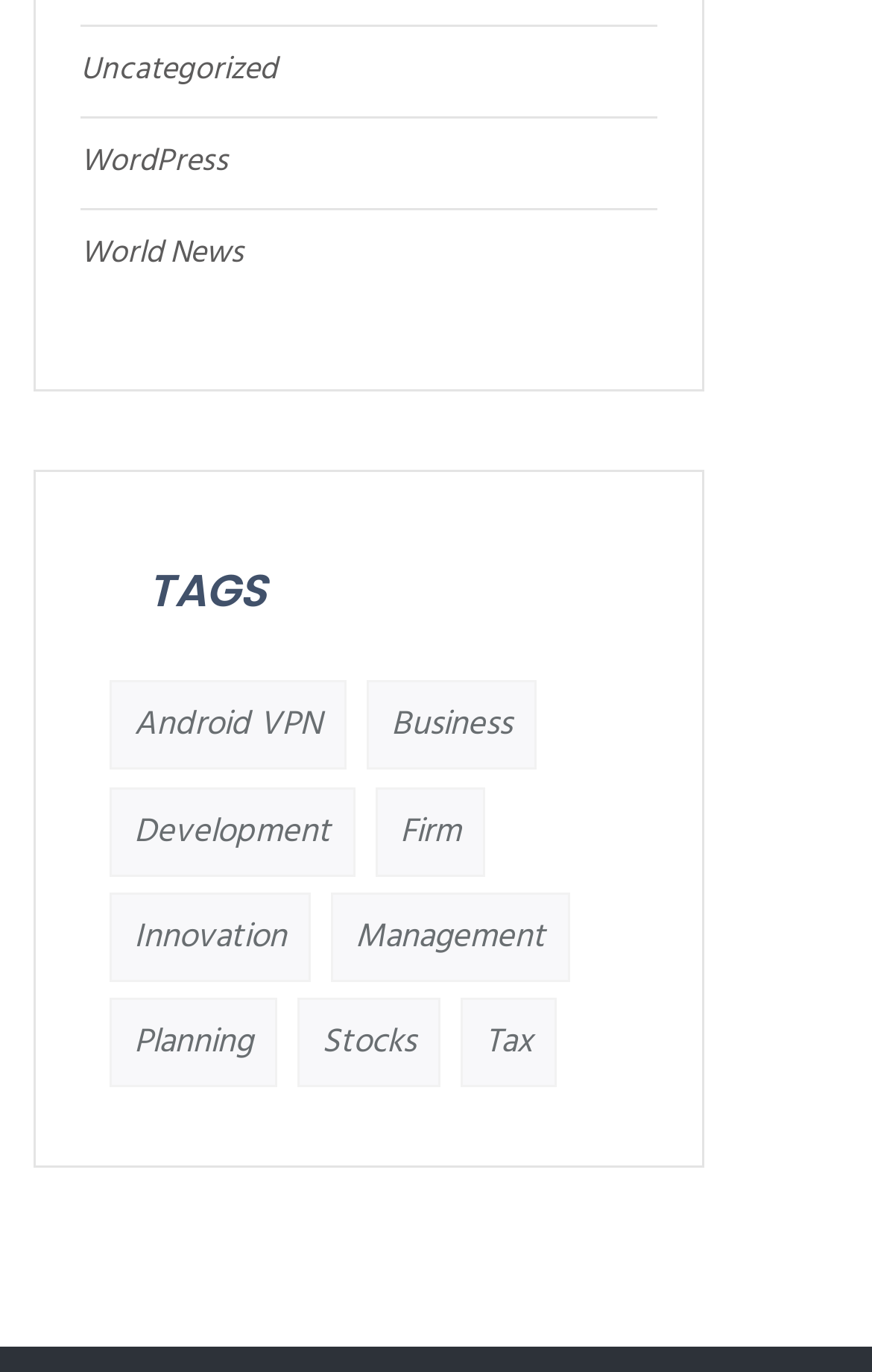Please respond to the question with a concise word or phrase:
How many items are in the 'Tax' category?

2